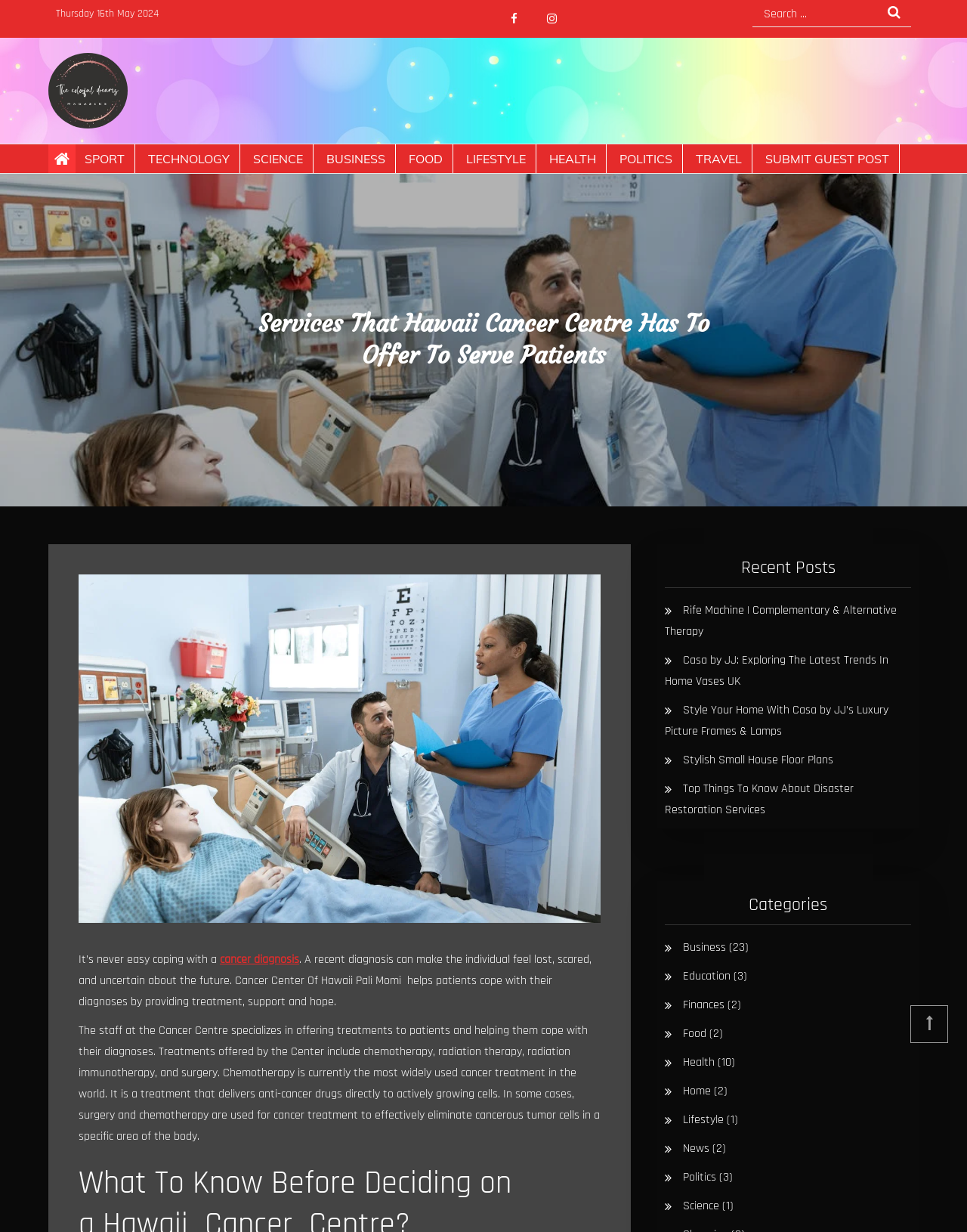Could you please study the image and provide a detailed answer to the question:
What is the purpose of the Cancer Center Of Hawaii Pali Momi?

I read the text on the webpage that says 'Cancer Center Of Hawaii Pali Momi helps patients cope with their diagnoses by providing treatment, support and hope.' This suggests that the purpose of the center is to help patients deal with a cancer diagnosis.